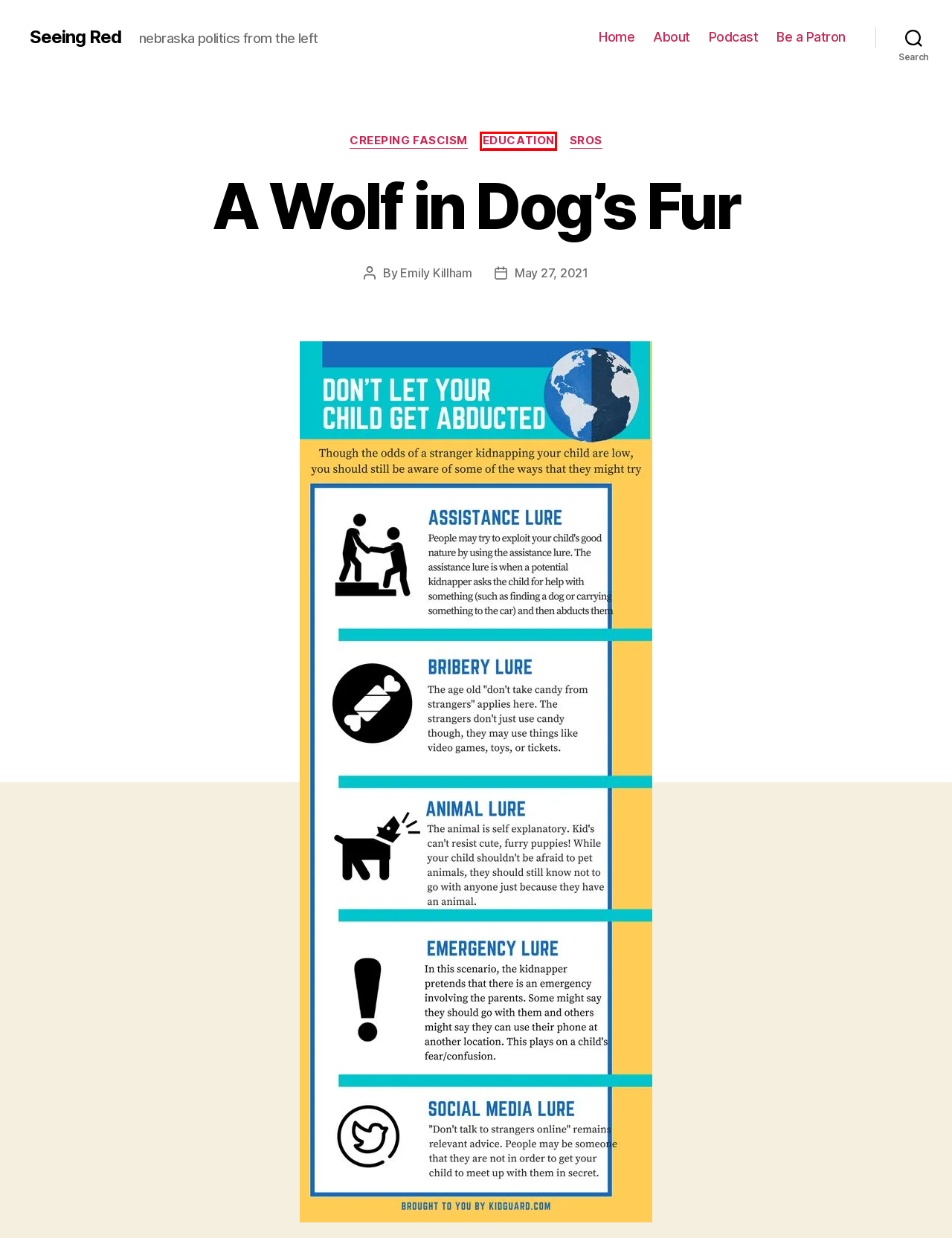Given a webpage screenshot with a red bounding box around a particular element, identify the best description of the new webpage that will appear after clicking on the element inside the red bounding box. Here are the candidates:
A. Seeing Red - nebraska politics from the left
B. The Pod Archives - Seeing Red
C. Emily Killham, Author at Seeing Red
D. Education Archives - Seeing Red
E. Be a Patron - Seeing Red
F. SROs Archives - Seeing Red
G. About - Seeing Red
H. Creeping Fascism Archives - Seeing Red

D